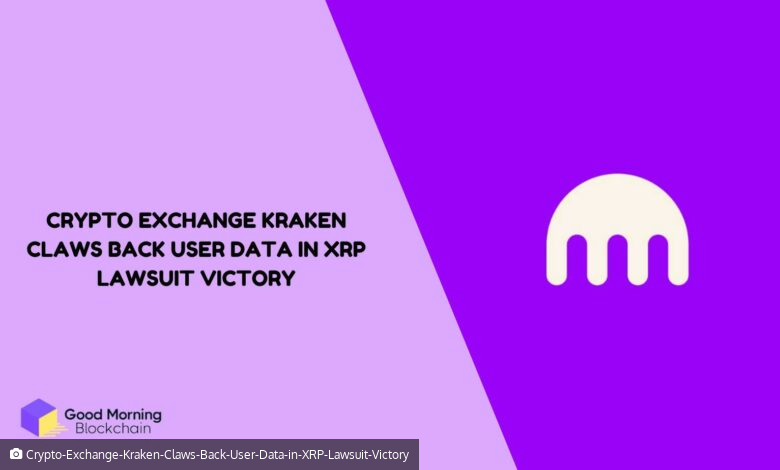What is the color of Kraken's logo?
Examine the image and provide an in-depth answer to the question.

The color of Kraken's logo is determined by analyzing the visual composition of the image, specifically the right side, which showcases Kraken's unique logo against a vibrant purple background, and identifying the color of the logo as white.